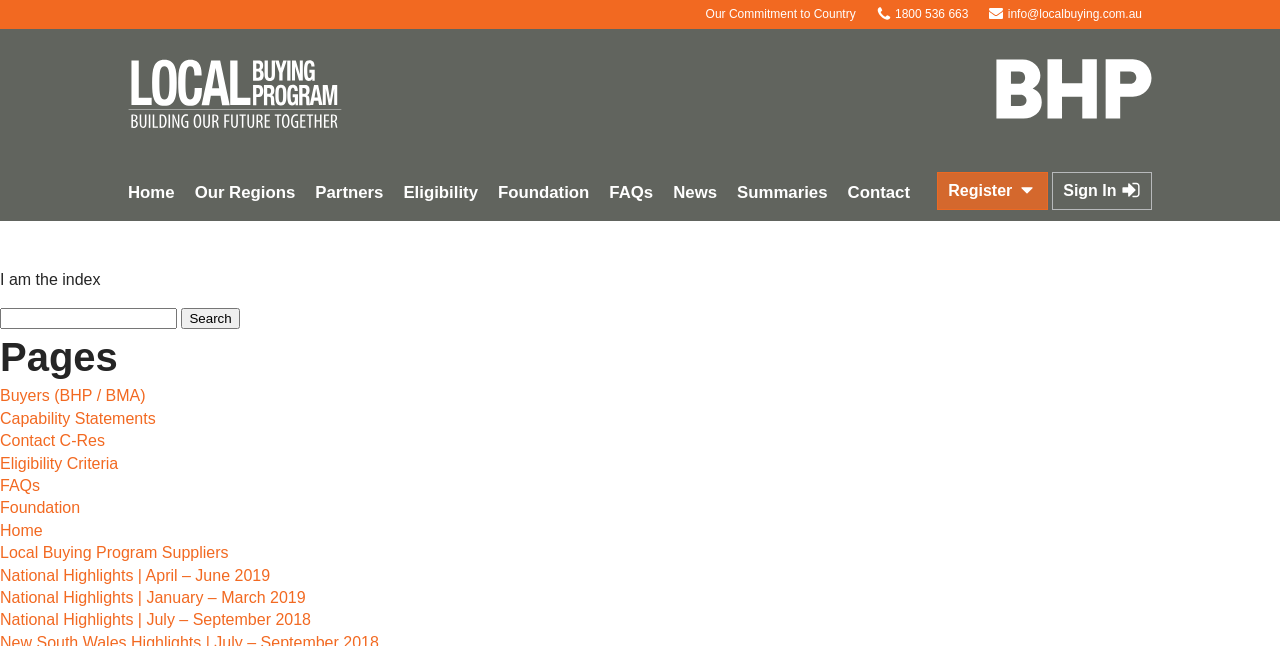Identify the bounding box coordinates of the part that should be clicked to carry out this instruction: "Click on the 'Register' button".

[0.732, 0.266, 0.819, 0.325]